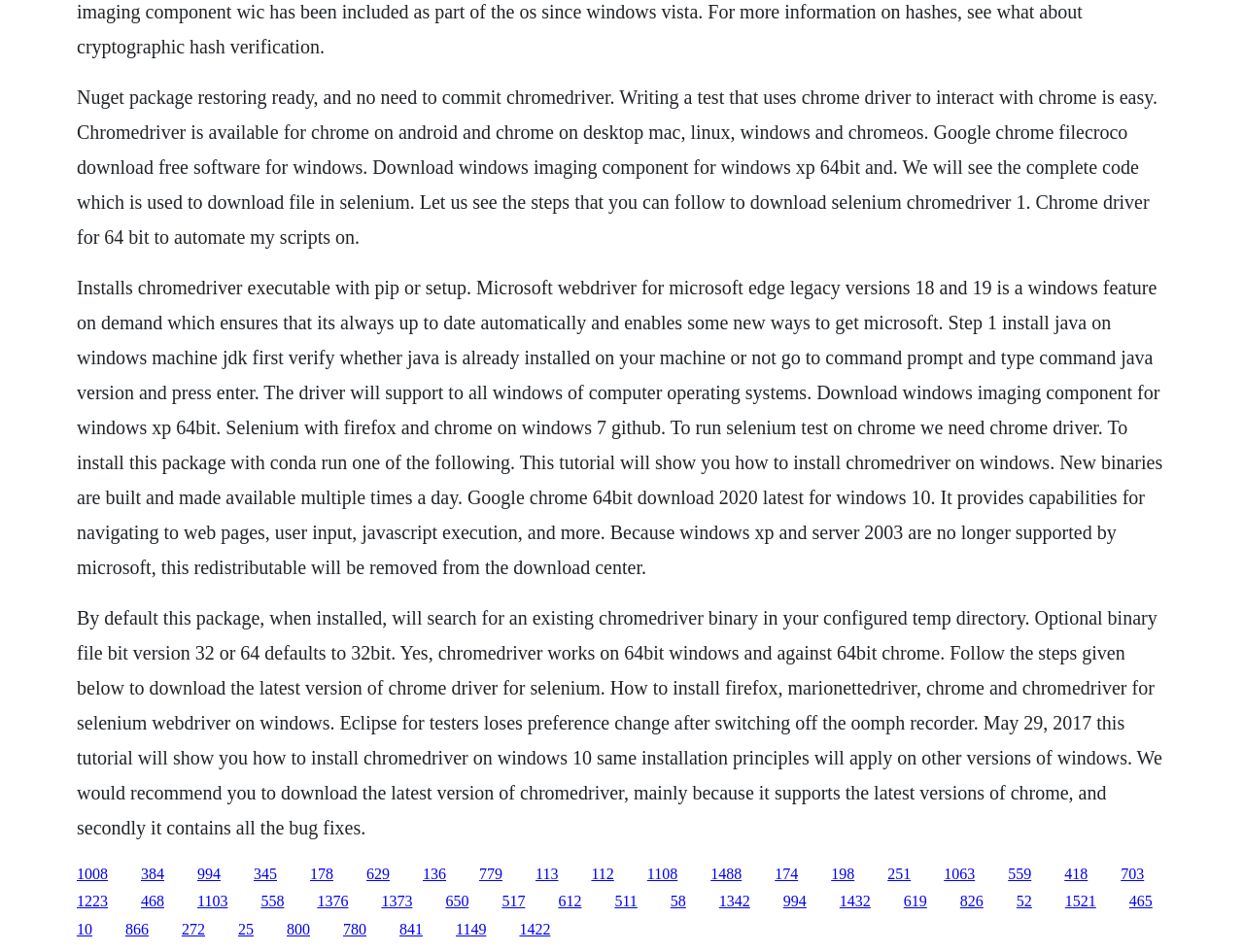How do I install chromedriver on Windows?
Please provide a single word or phrase answer based on the image.

Using pip or setup